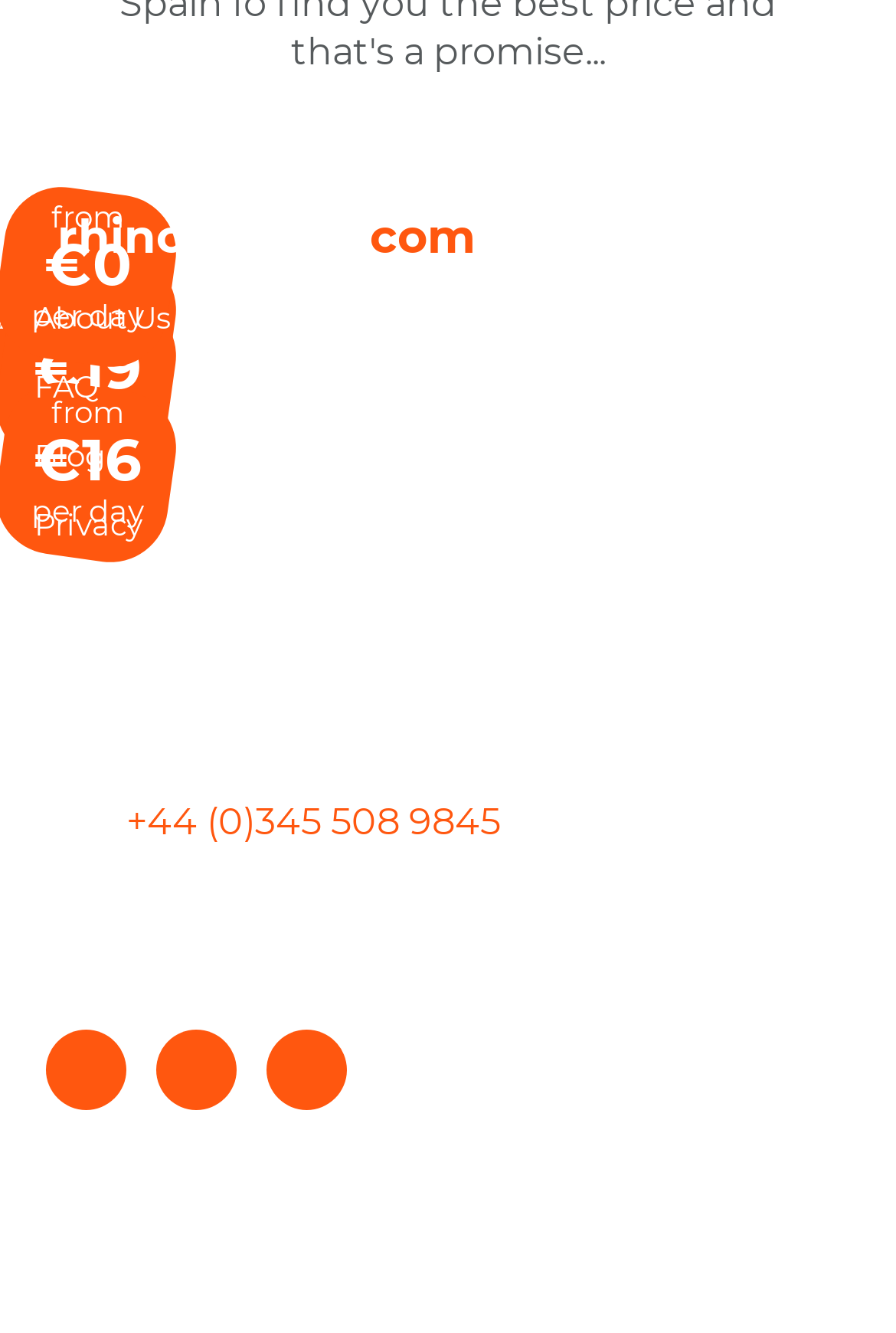What is the highest price per day for Estepona?
Answer briefly with a single word or phrase based on the image.

€47